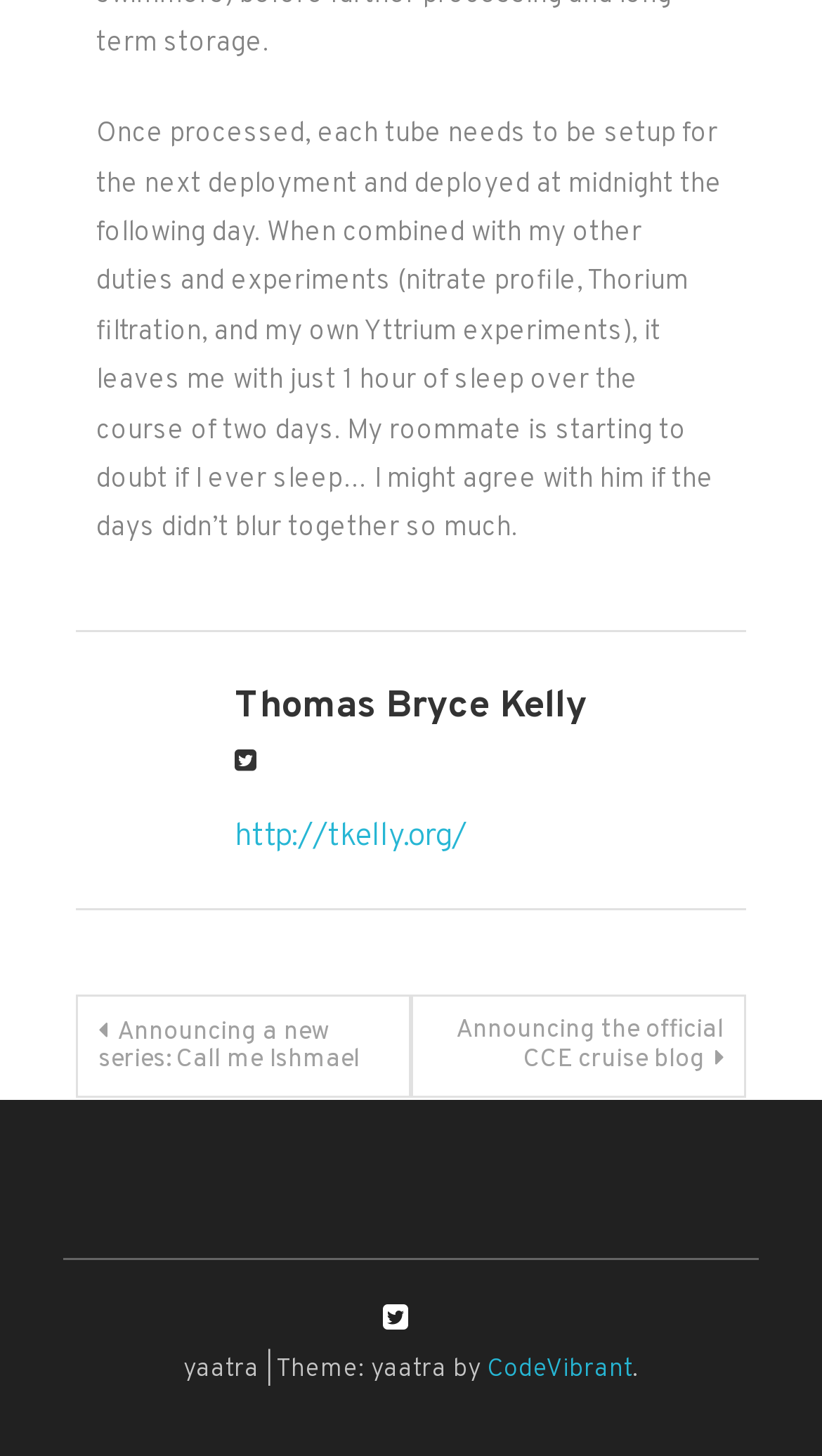What is the name of the company that created the theme?
Please answer the question as detailed as possible.

The answer can be found by looking at the link element with the text 'CodeVibrant', which is mentioned as the company that created the theme.